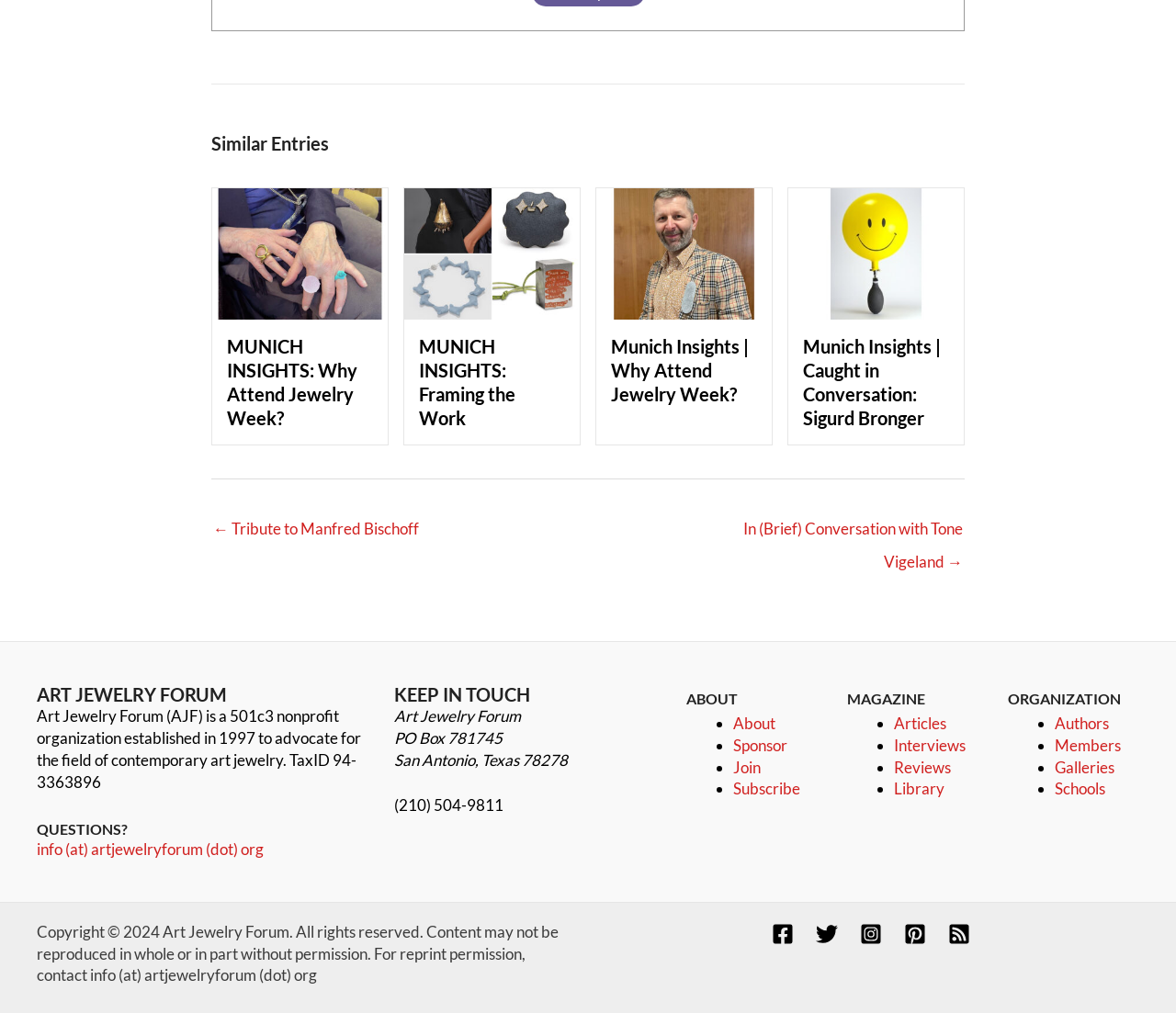Determine the bounding box coordinates of the section to be clicked to follow the instruction: "Read 'MUNICH INSIGHTS: Why Attend Jewelry Week?'". The coordinates should be given as four float numbers between 0 and 1, formatted as [left, top, right, bottom].

[0.193, 0.33, 0.317, 0.424]